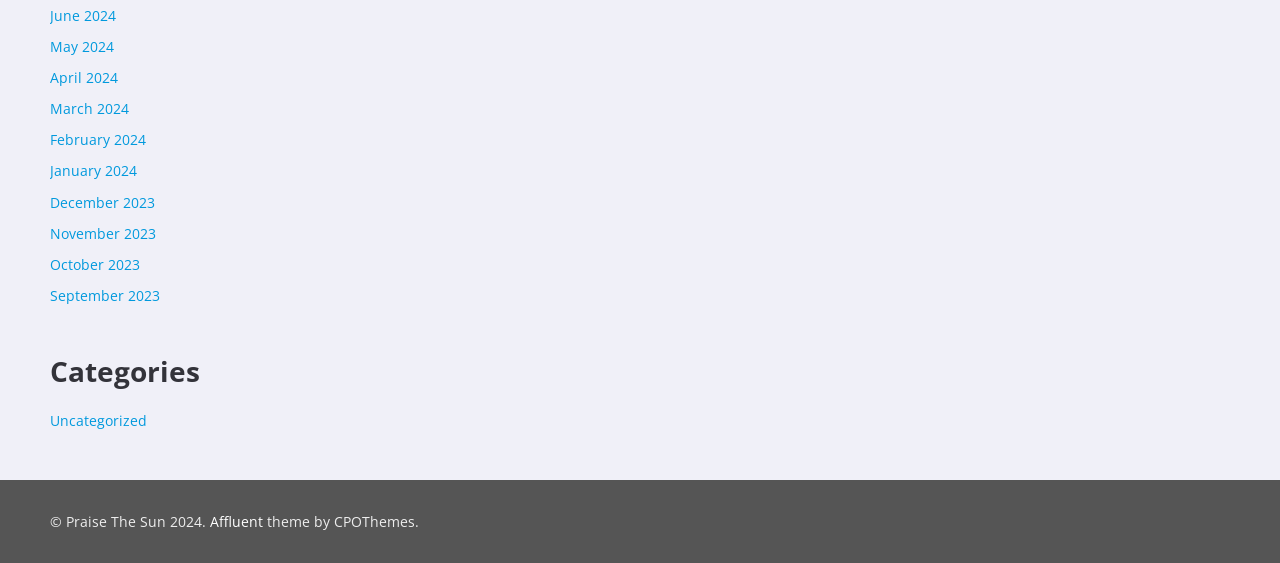What is the purpose of the 'Categories' section?
Please answer the question with as much detail as possible using the screenshot.

The 'Categories' section is likely used to group content into different categories. The presence of a link 'Uncategorized' suggests that the website organizes its content into categories, and this section allows users to access content based on these categories.